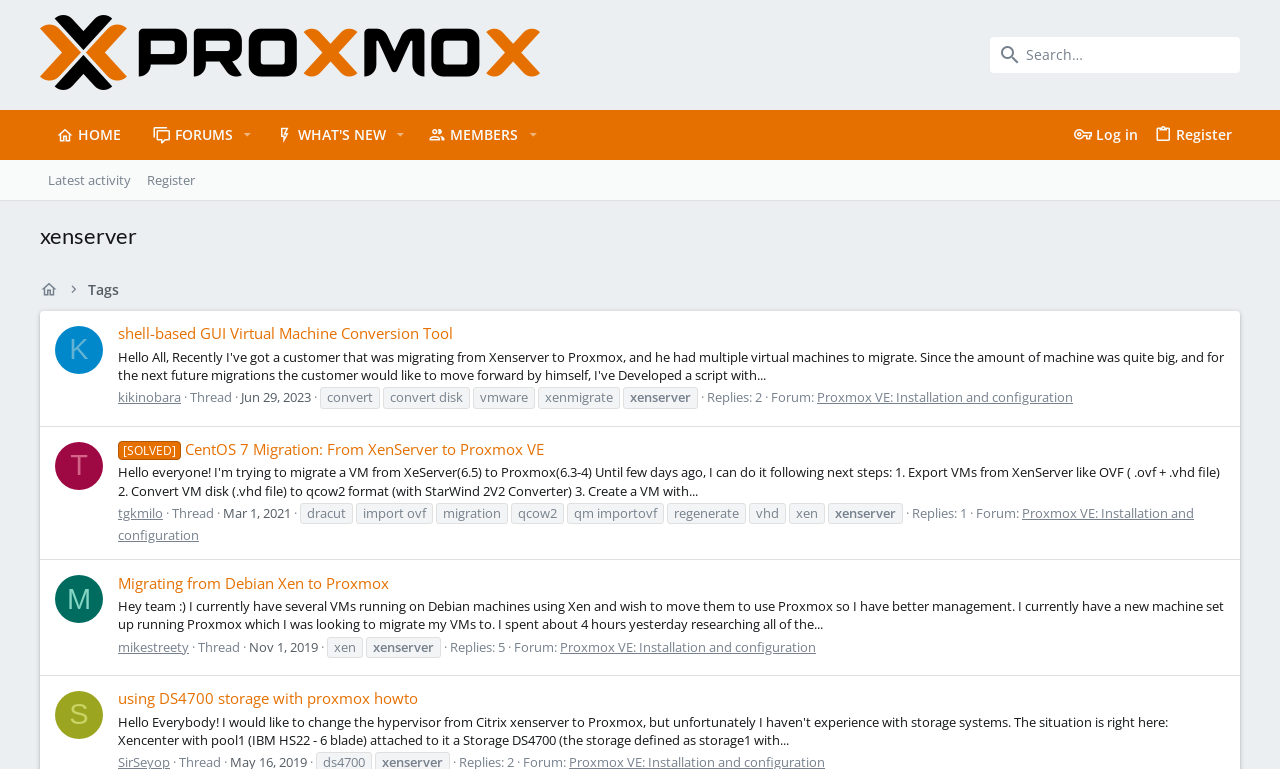Extract the bounding box coordinates of the UI element described by: "Register". The coordinates should include four float numbers ranging from 0 to 1, e.g., [left, top, right, bottom].

[0.895, 0.148, 0.969, 0.202]